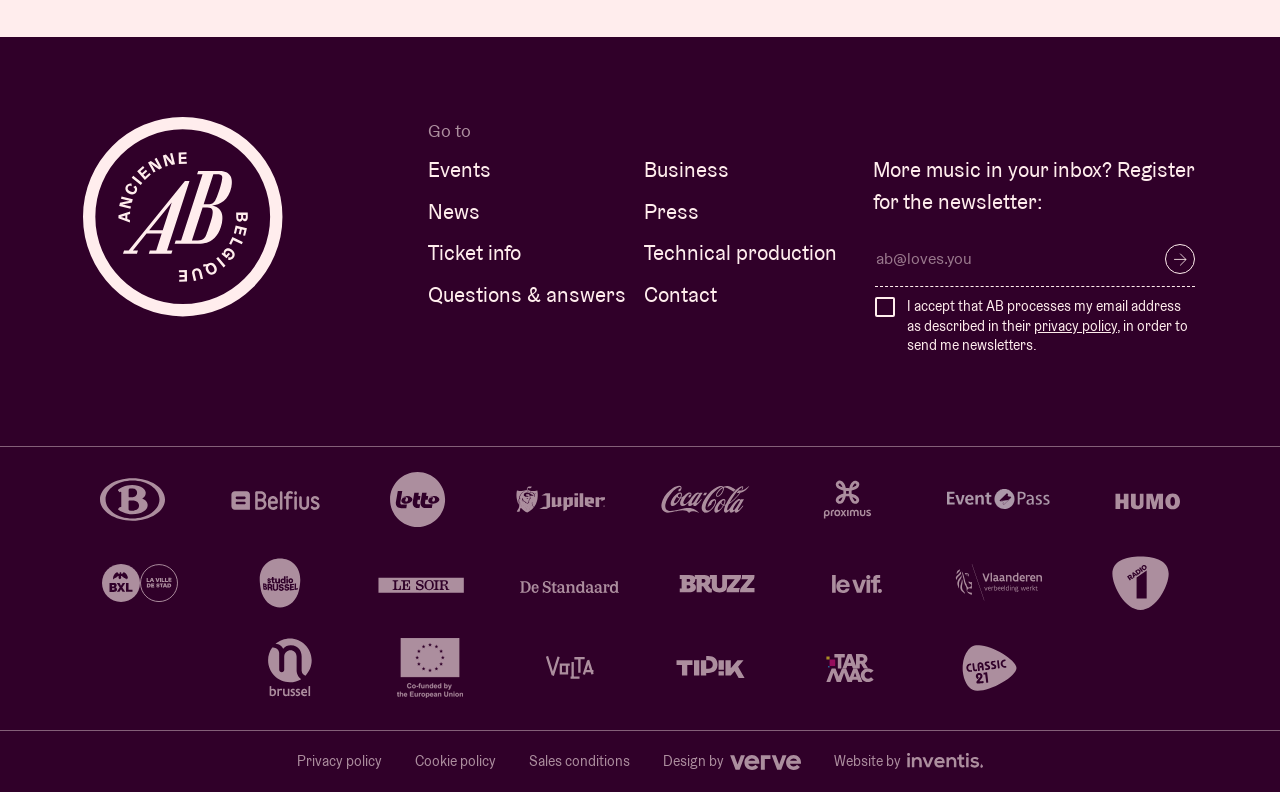Please give a succinct answer to the question in one word or phrase:
How many sponsors are listed?

12